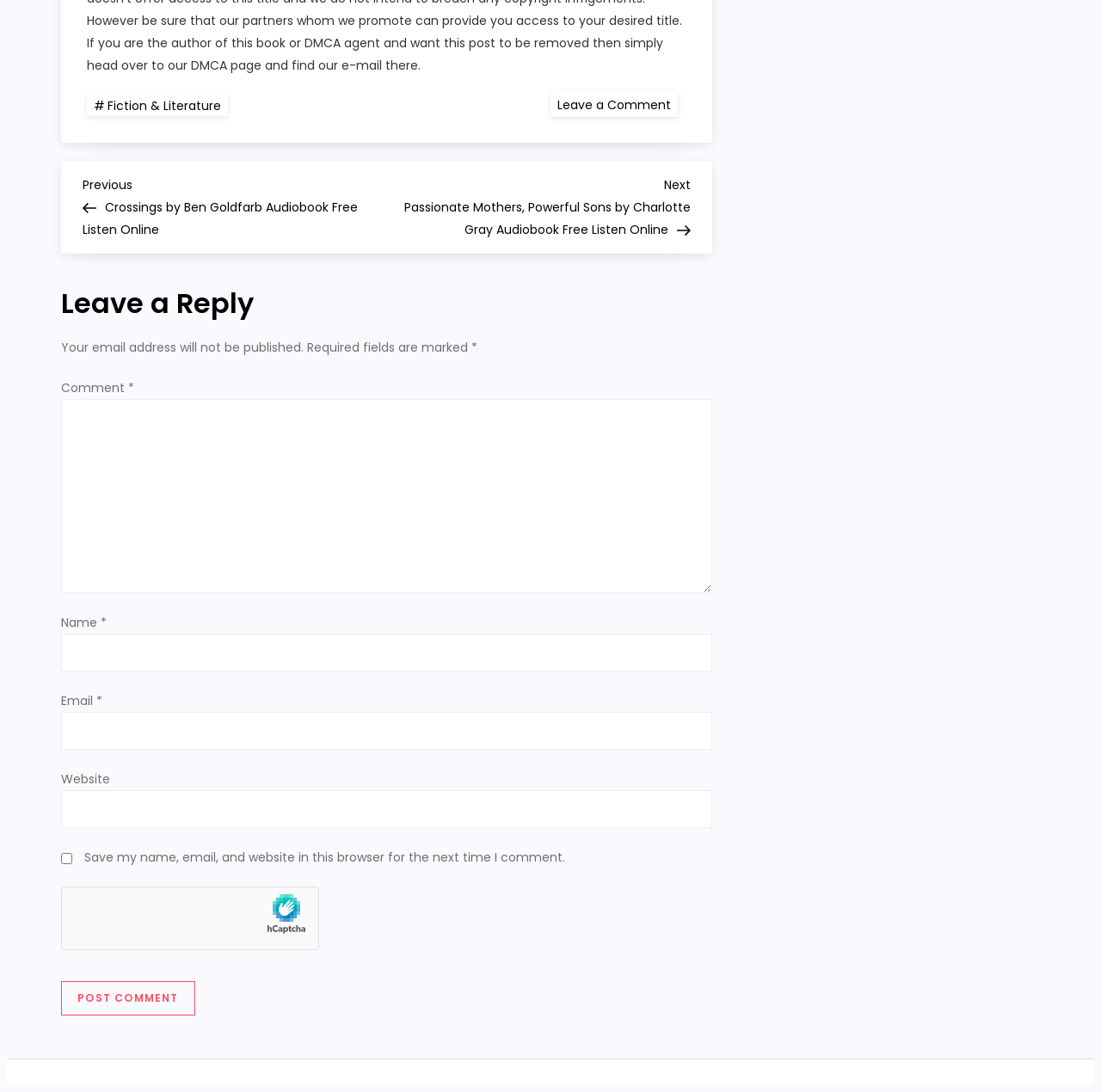Can you give a comprehensive explanation to the question given the content of the image?
What is the button at the bottom of the comment form for?

The button at the bottom of the comment form is used to submit the comment. It is labeled as 'Post Comment' and has a child element with the text 'POST COMMENT'.